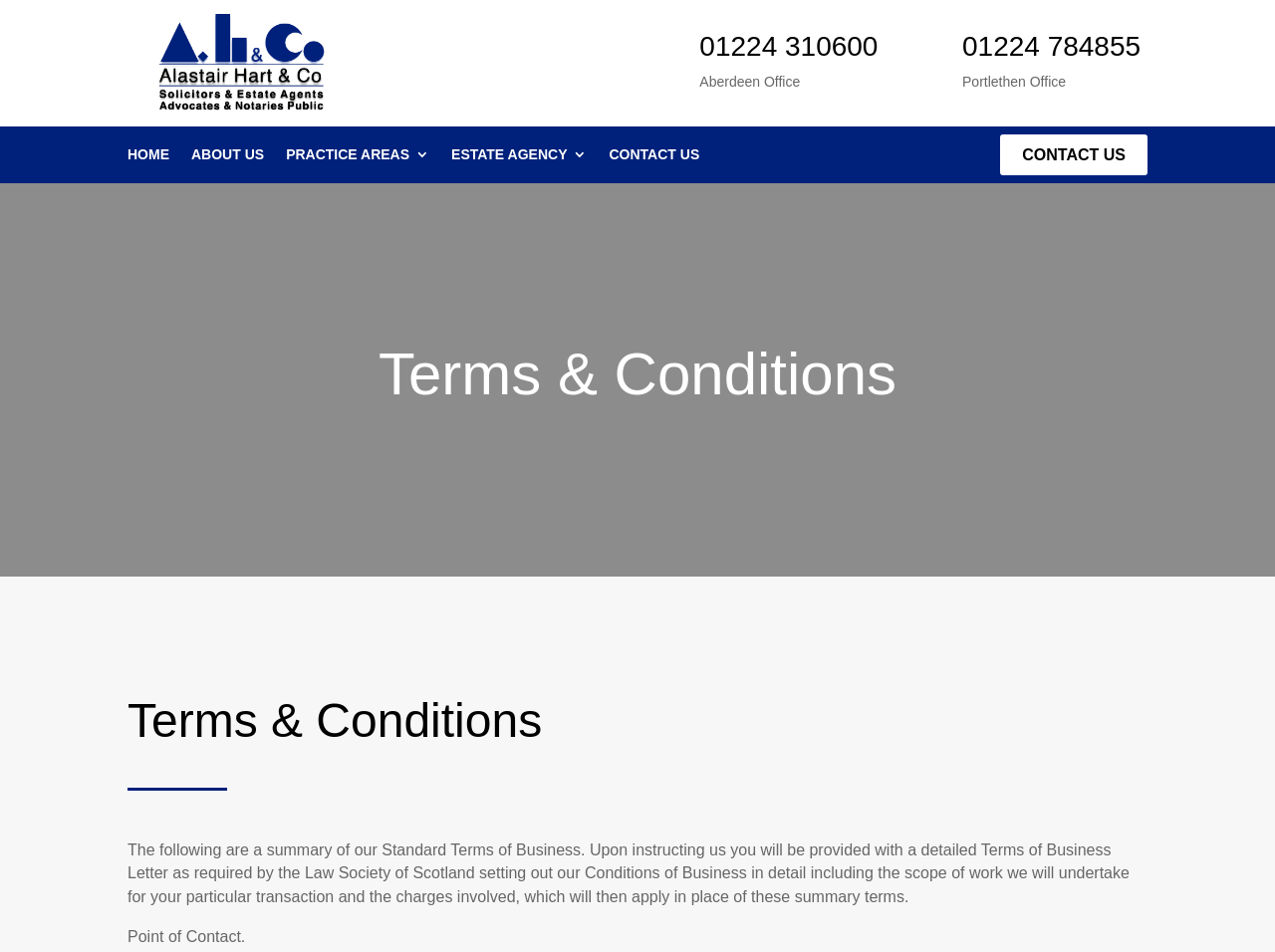Provide your answer to the question using just one word or phrase: What is the purpose of the 'Terms & Conditions' section?

To provide a summary of the Standard Terms of Business